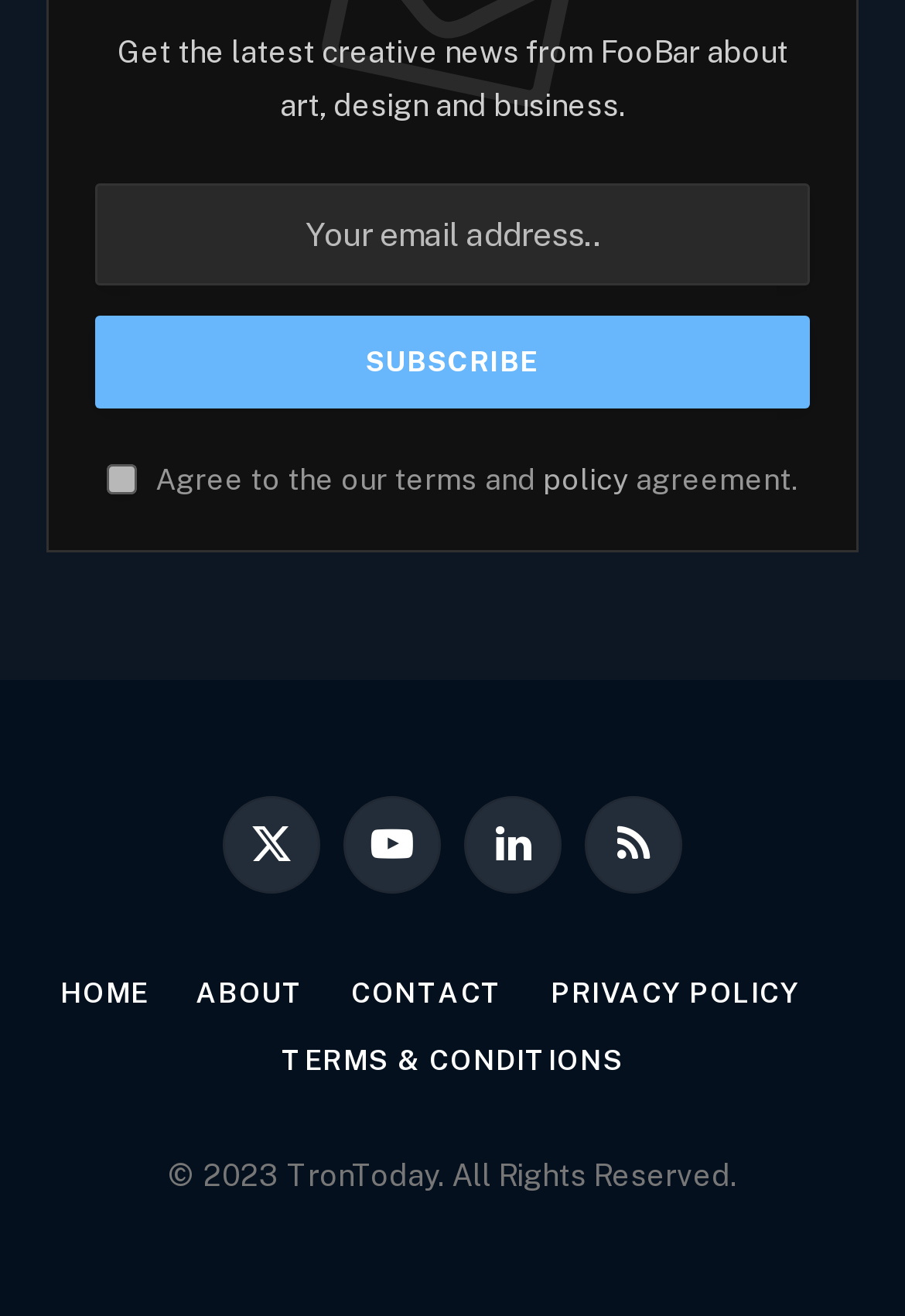What is the copyright year?
Please look at the screenshot and answer in one word or a short phrase.

2023